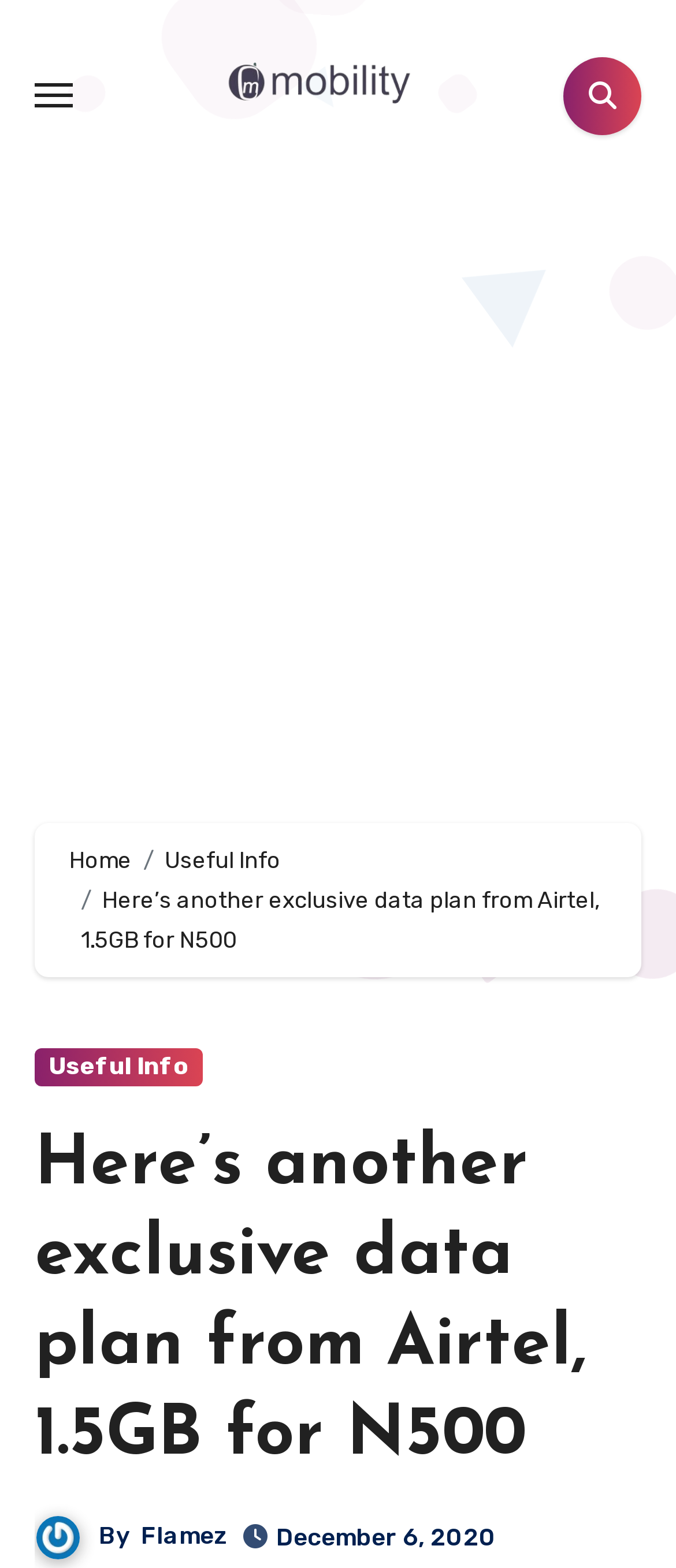Highlight the bounding box coordinates of the region I should click on to meet the following instruction: "Go to Useful Info page".

[0.244, 0.54, 0.415, 0.556]